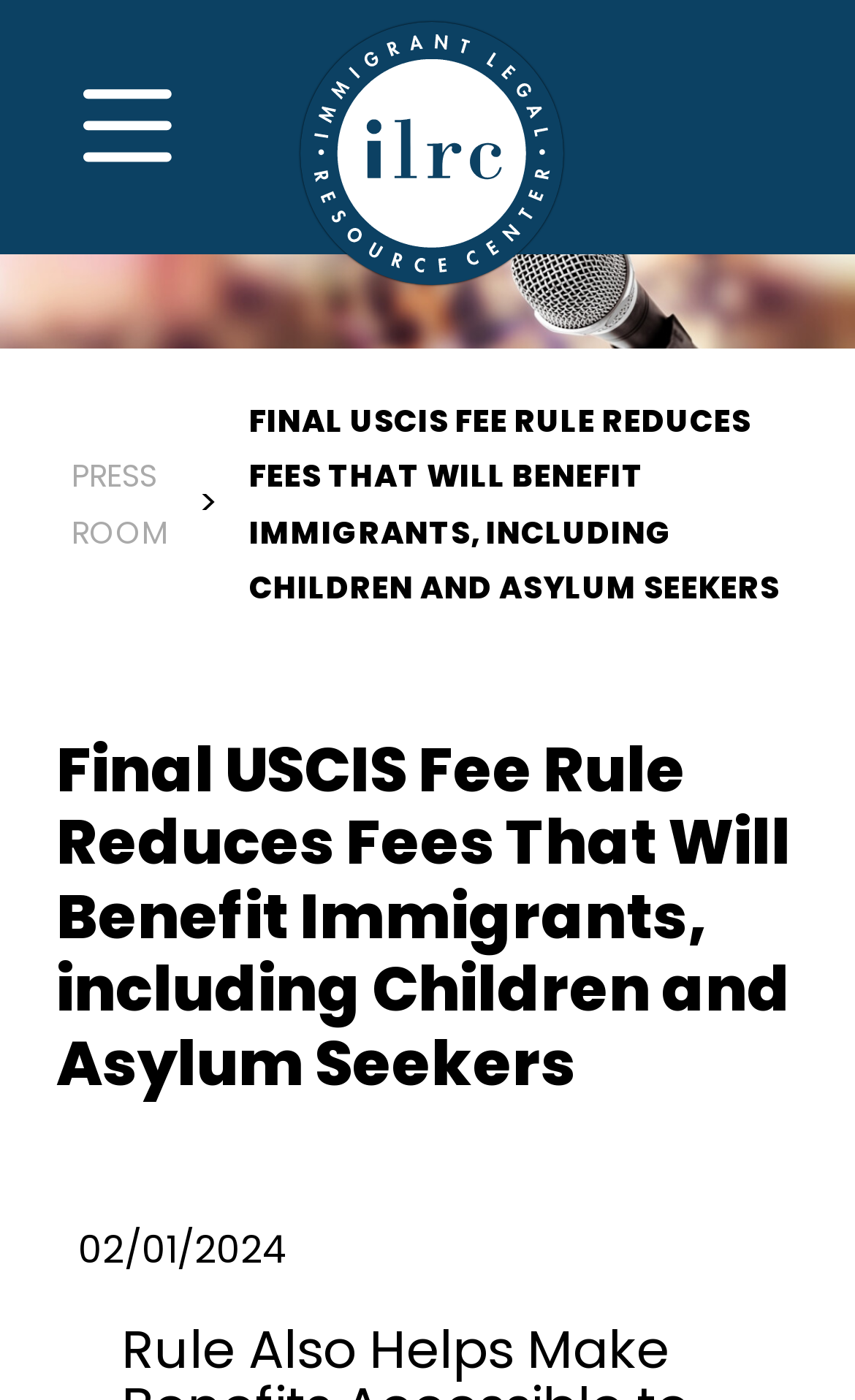What is the purpose of the button at the top left corner?
Provide a short answer using one word or a brief phrase based on the image.

Toggle Navigation